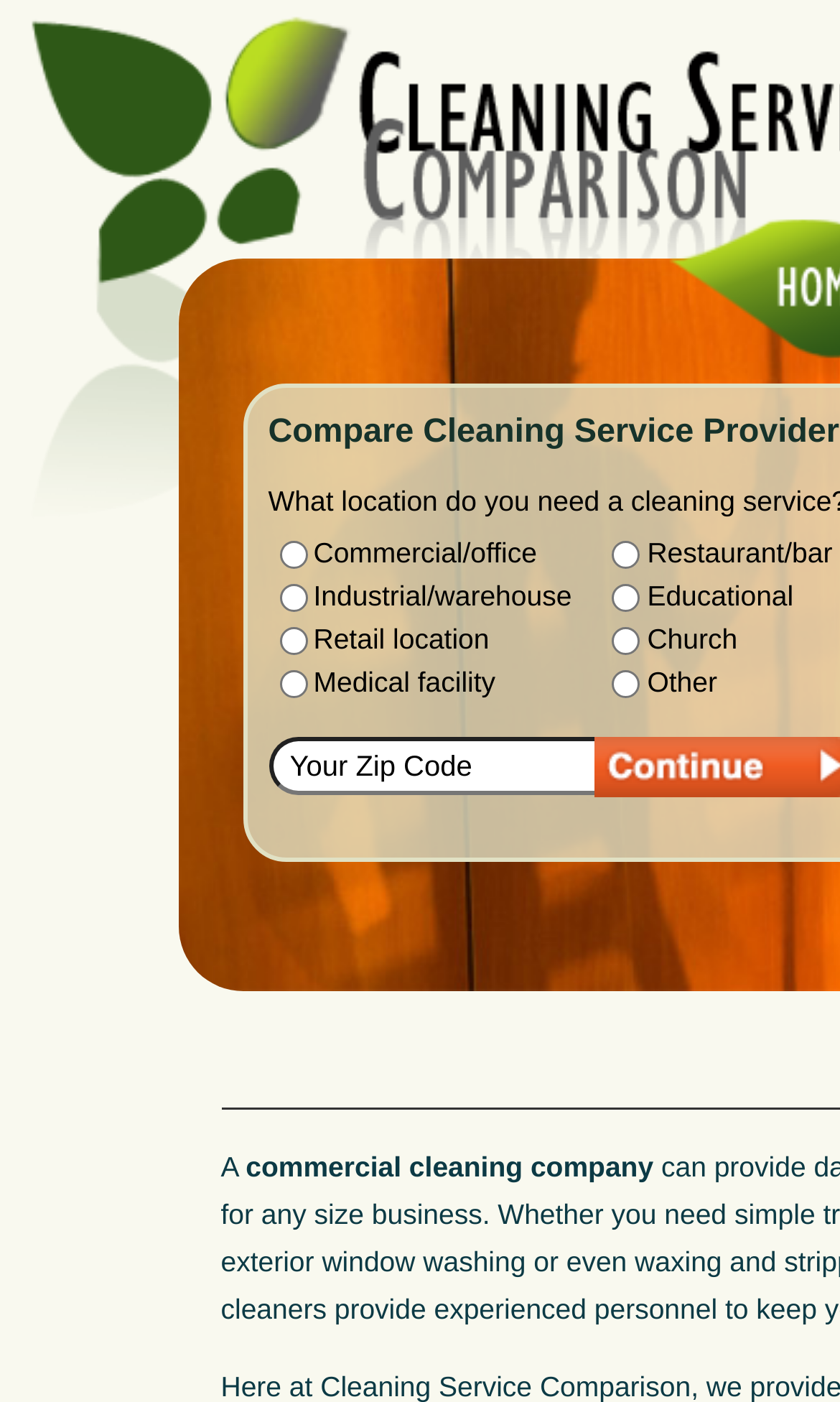What is the purpose of the textbox?
Using the image as a reference, deliver a detailed and thorough answer to the question.

The textbox is accompanied by a label 'Your Zip Code', indicating that users are required to enter their zip code in this field, likely to receive customized quotes or services.